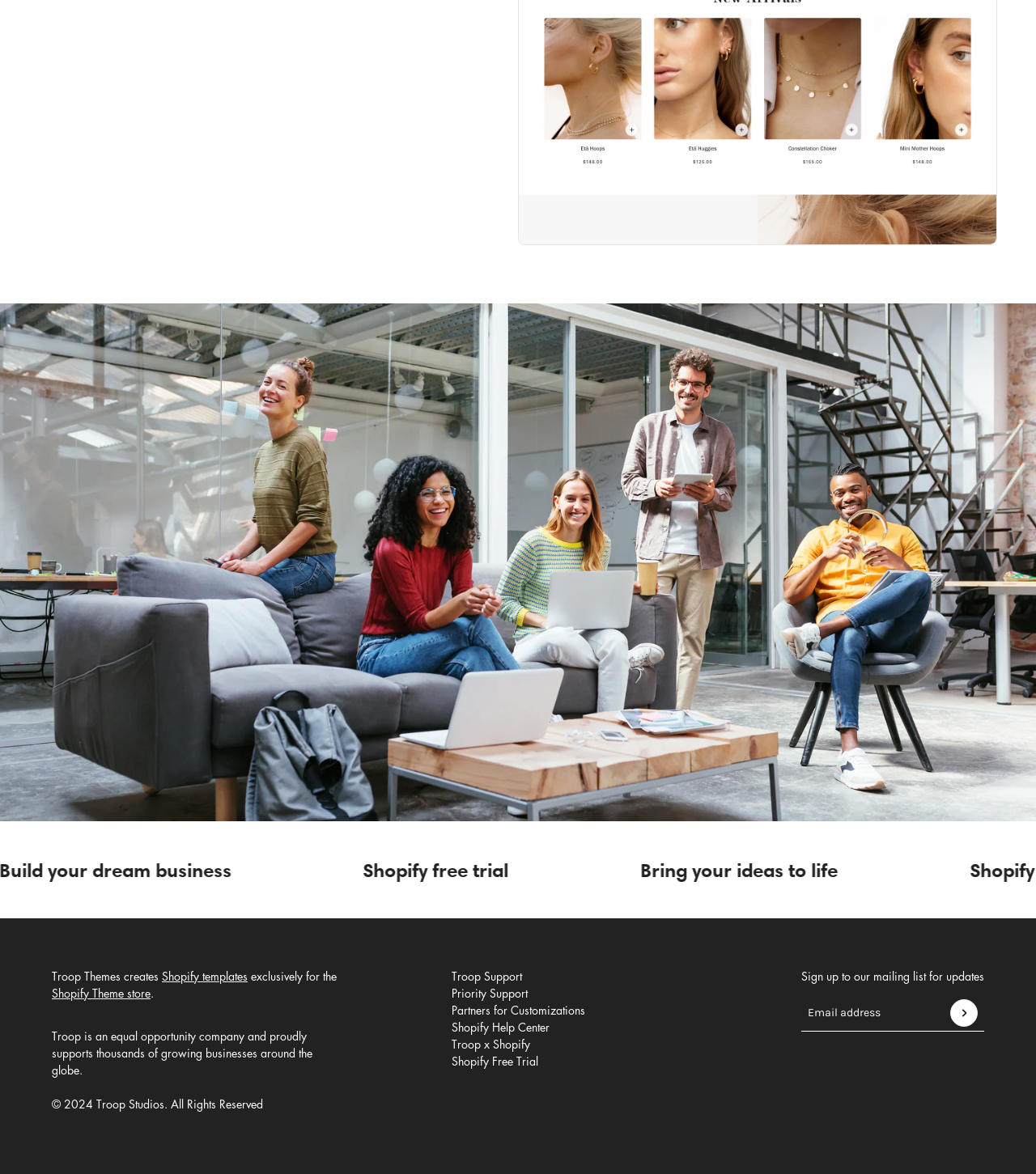Find the bounding box coordinates for the area that must be clicked to perform this action: "Submit email address".

[0.917, 0.851, 0.944, 0.874]